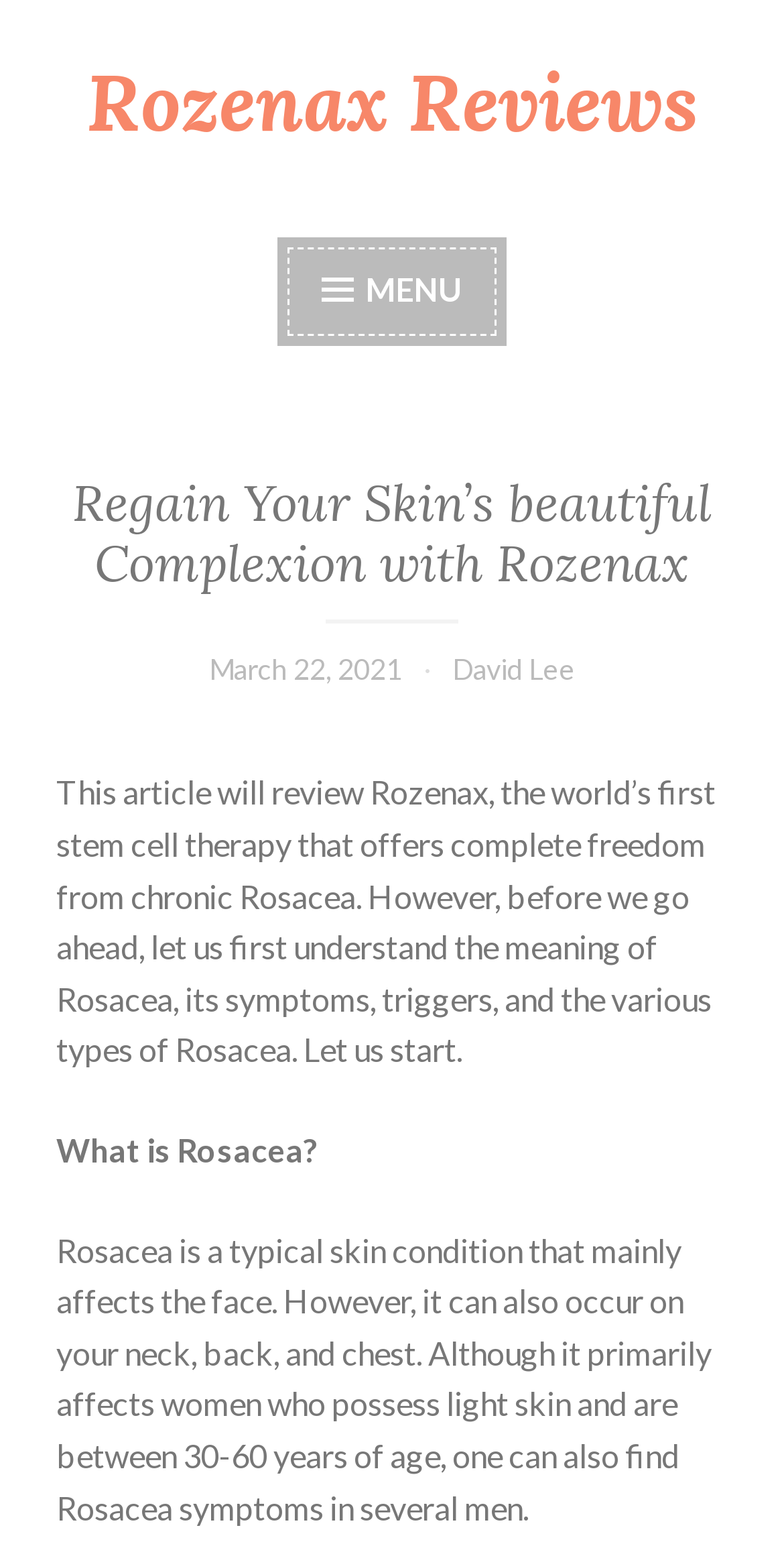Using the description: "Rozenax Reviews", identify the bounding box of the corresponding UI element in the screenshot.

[0.11, 0.034, 0.89, 0.099]